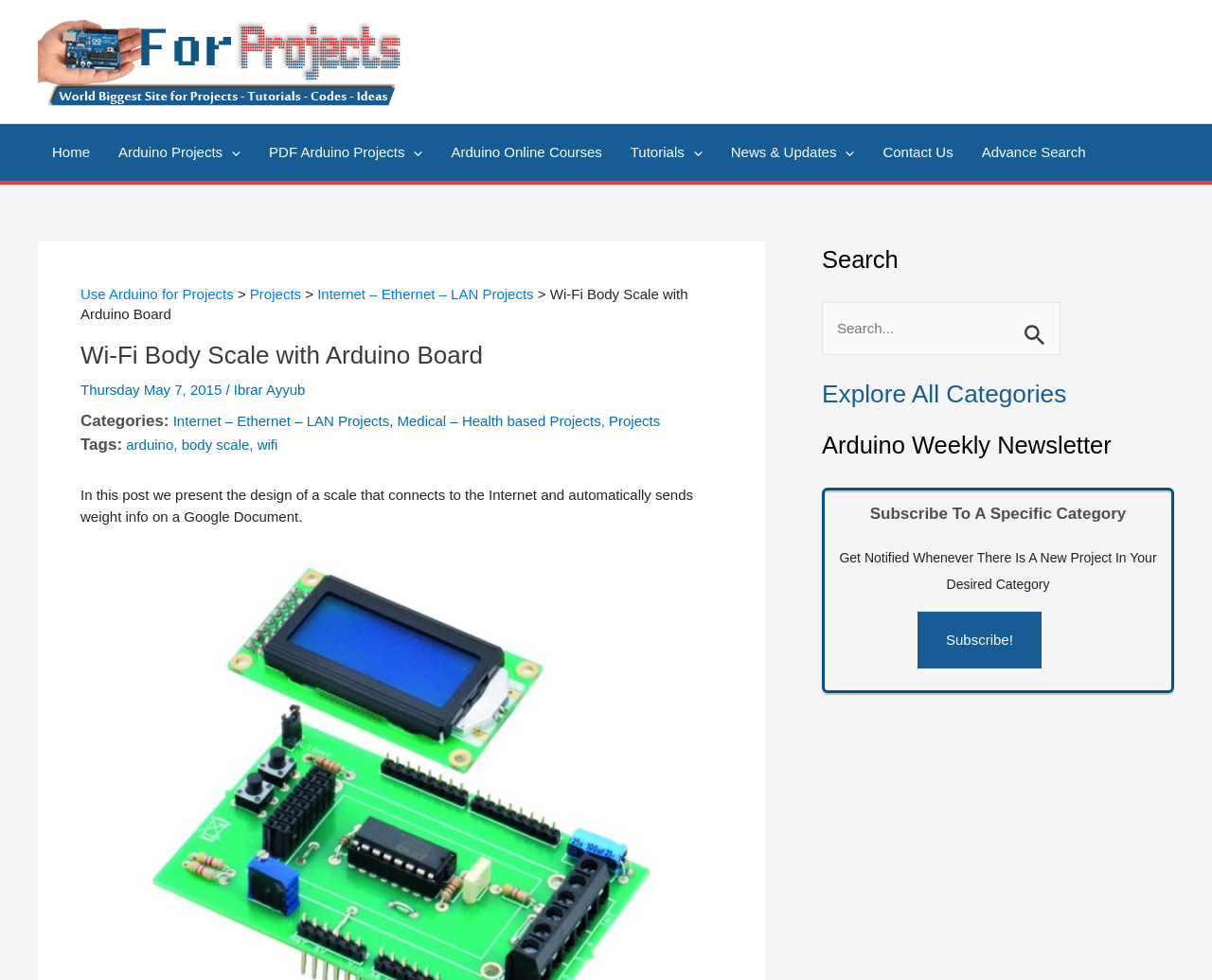Find the bounding box coordinates for the area that should be clicked to accomplish the instruction: "Click the 'Home' link".

[0.031, 0.127, 0.086, 0.185]